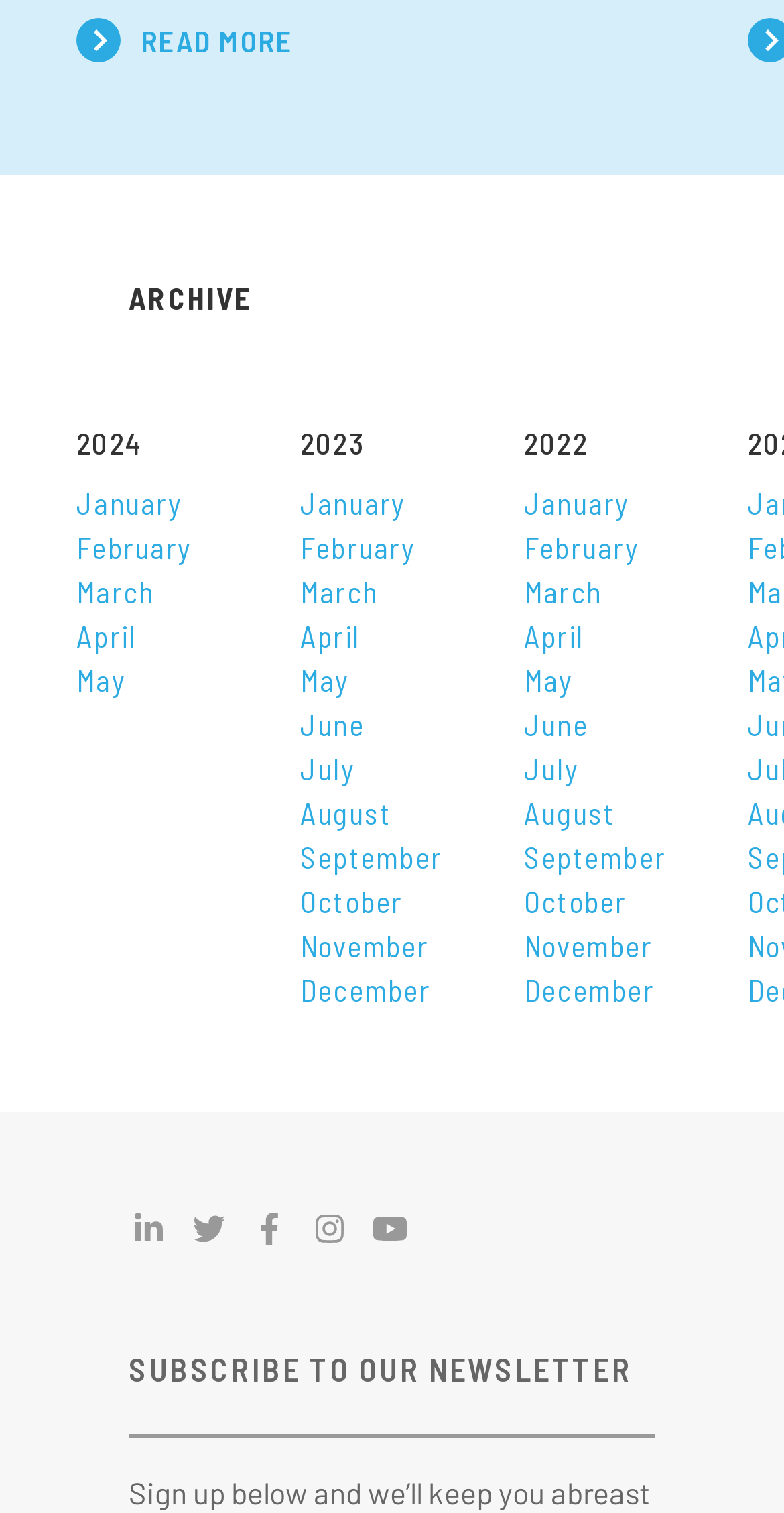Using the webpage screenshot, locate the HTML element that fits the following description and provide its bounding box: "June".

[0.383, 0.464, 0.465, 0.493]